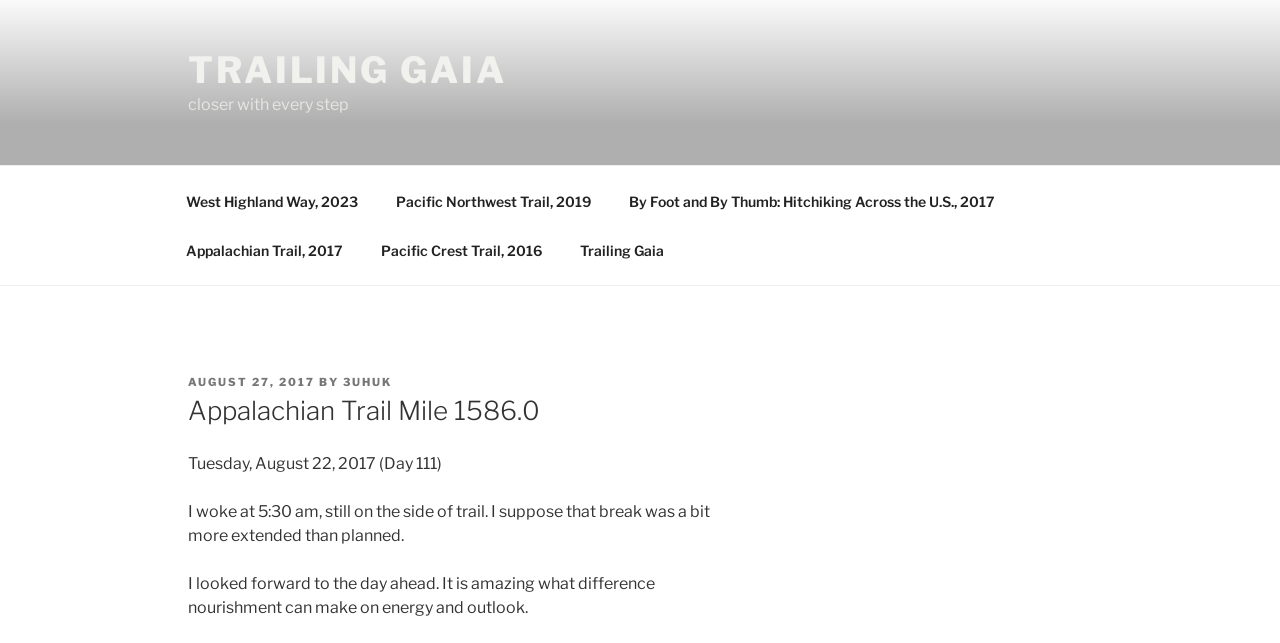Extract the bounding box of the UI element described as: "Trailing Gaia".

[0.439, 0.351, 0.532, 0.427]